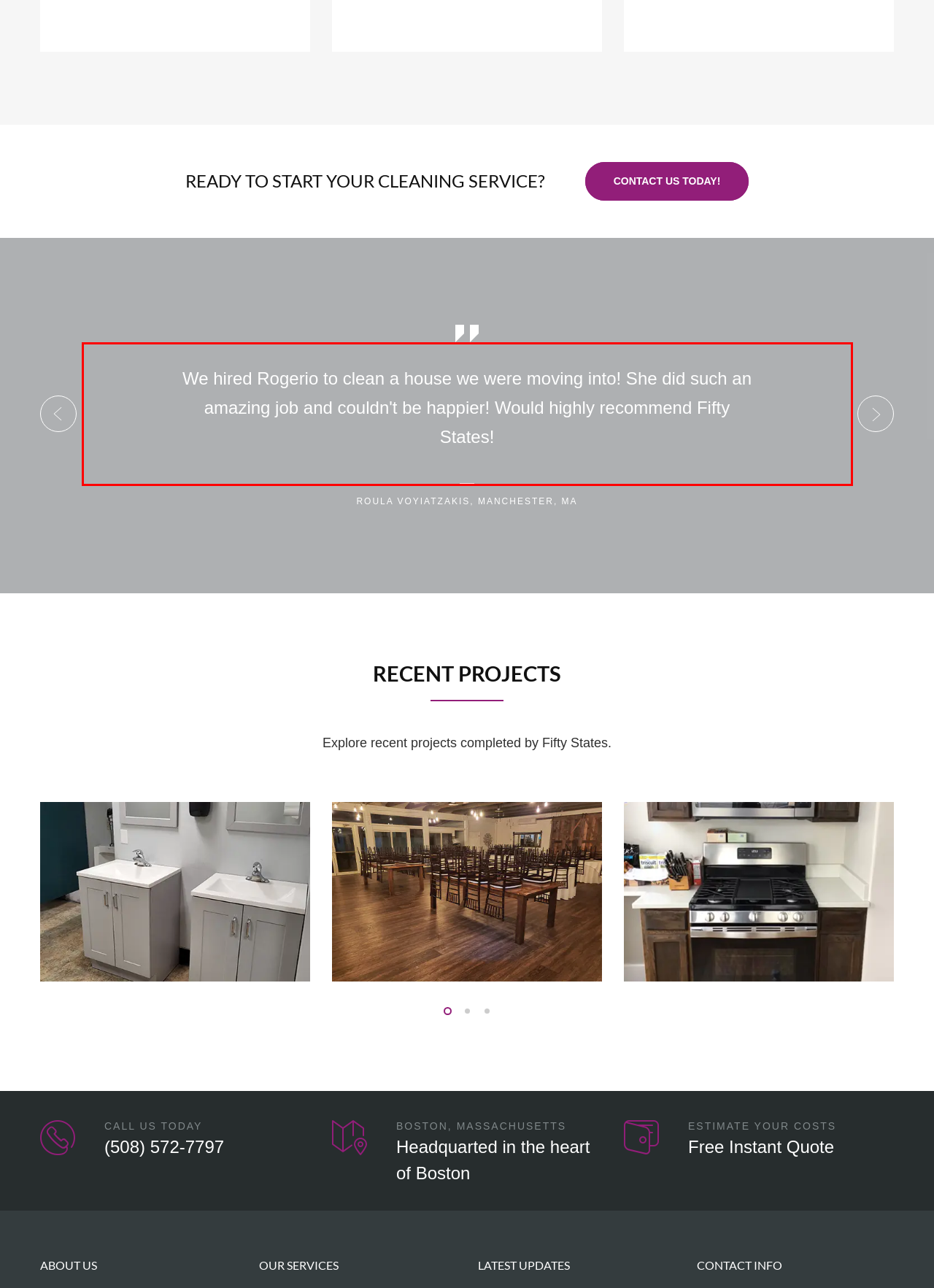You are given a screenshot of a webpage with a UI element highlighted by a red bounding box. Please perform OCR on the text content within this red bounding box.

We hired Rogerio to clean a house we were moving into! She did such an amazing job and couldn't be happier! Would highly recommend Fifty States!